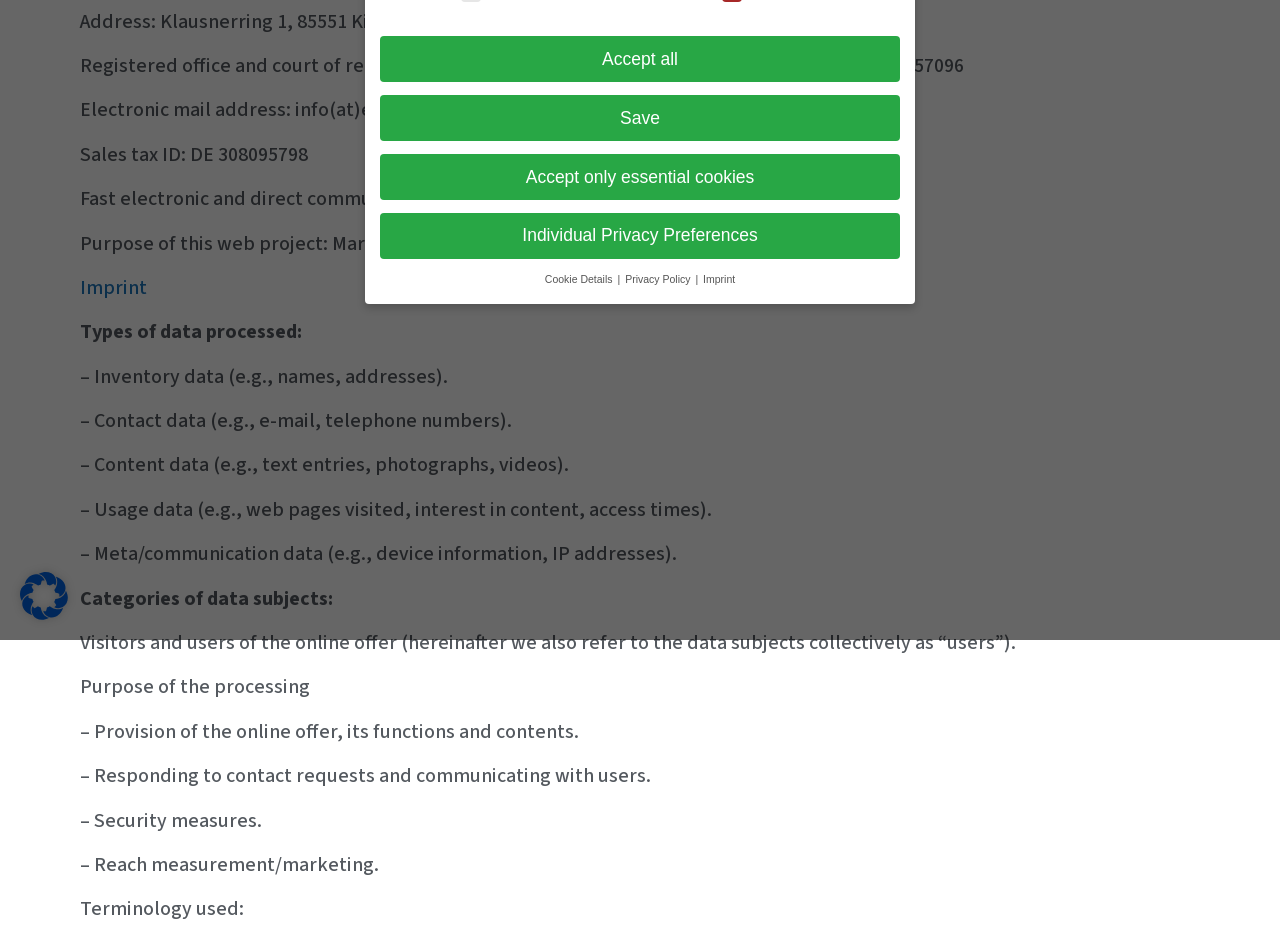Please specify the bounding box coordinates in the format (top-left x, top-left y, bottom-right x, bottom-right y), with values ranging from 0 to 1. Identify the bounding box for the UI component described as follows: title="Open Cookie Preferences"

[0.016, 0.643, 0.053, 0.661]